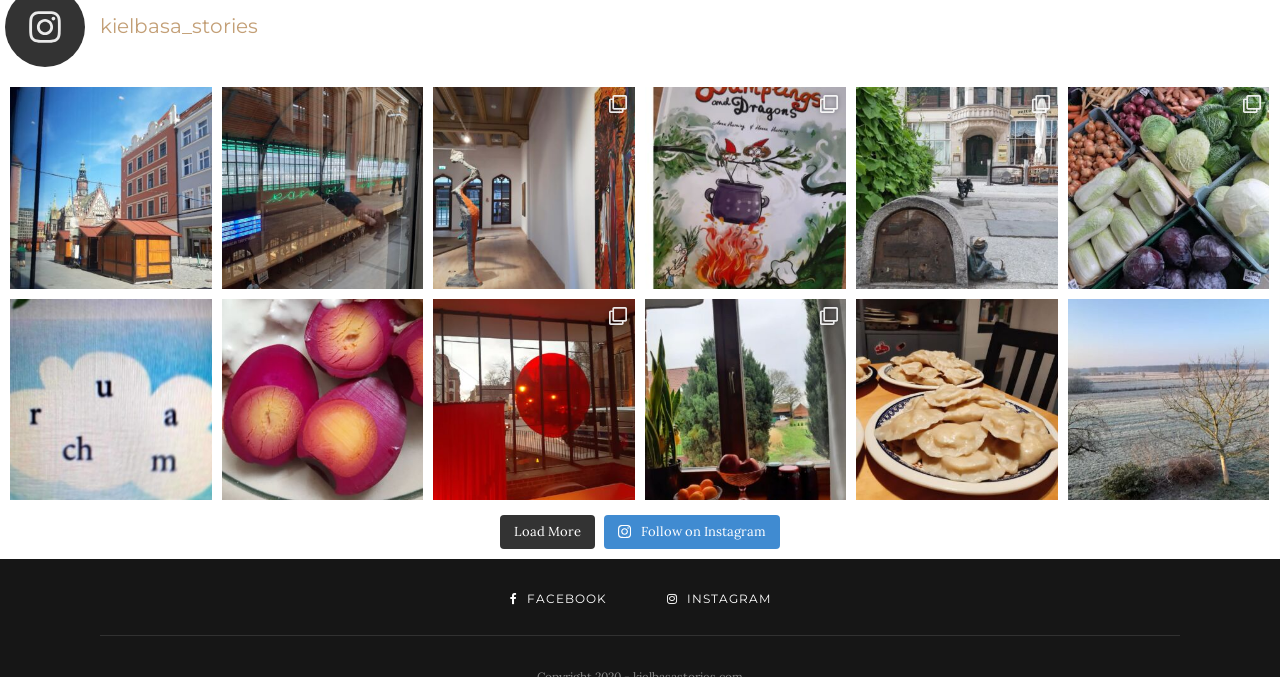Please identify the bounding box coordinates of the region to click in order to complete the task: "Load more posts". The coordinates must be four float numbers between 0 and 1, specified as [left, top, right, bottom].

[0.391, 0.761, 0.465, 0.81]